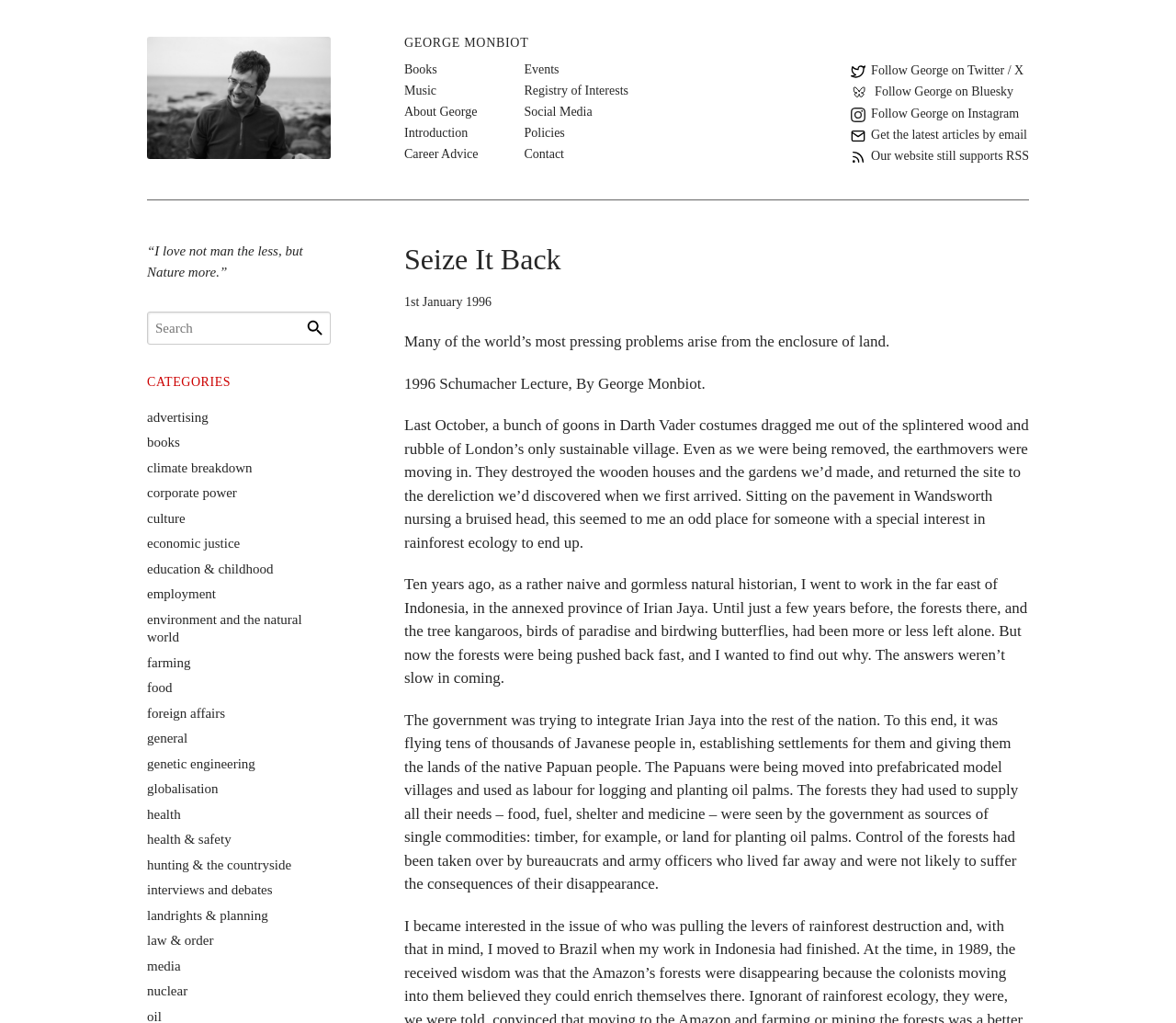Identify and provide the main heading of the webpage.

Seize It Back